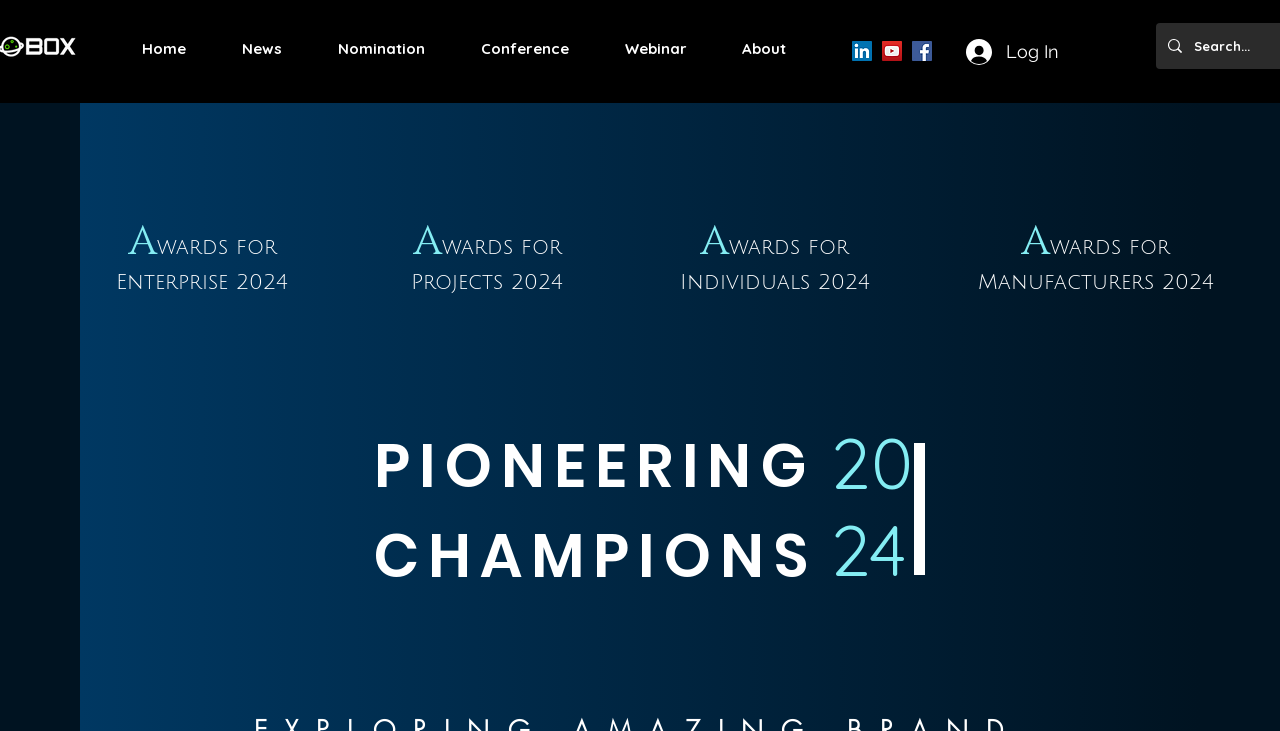Refer to the image and provide an in-depth answer to the question:
How many social media links are there?

I counted the number of links in the Social Bar section, which are LinkedIn, YouTube, and Facebook.